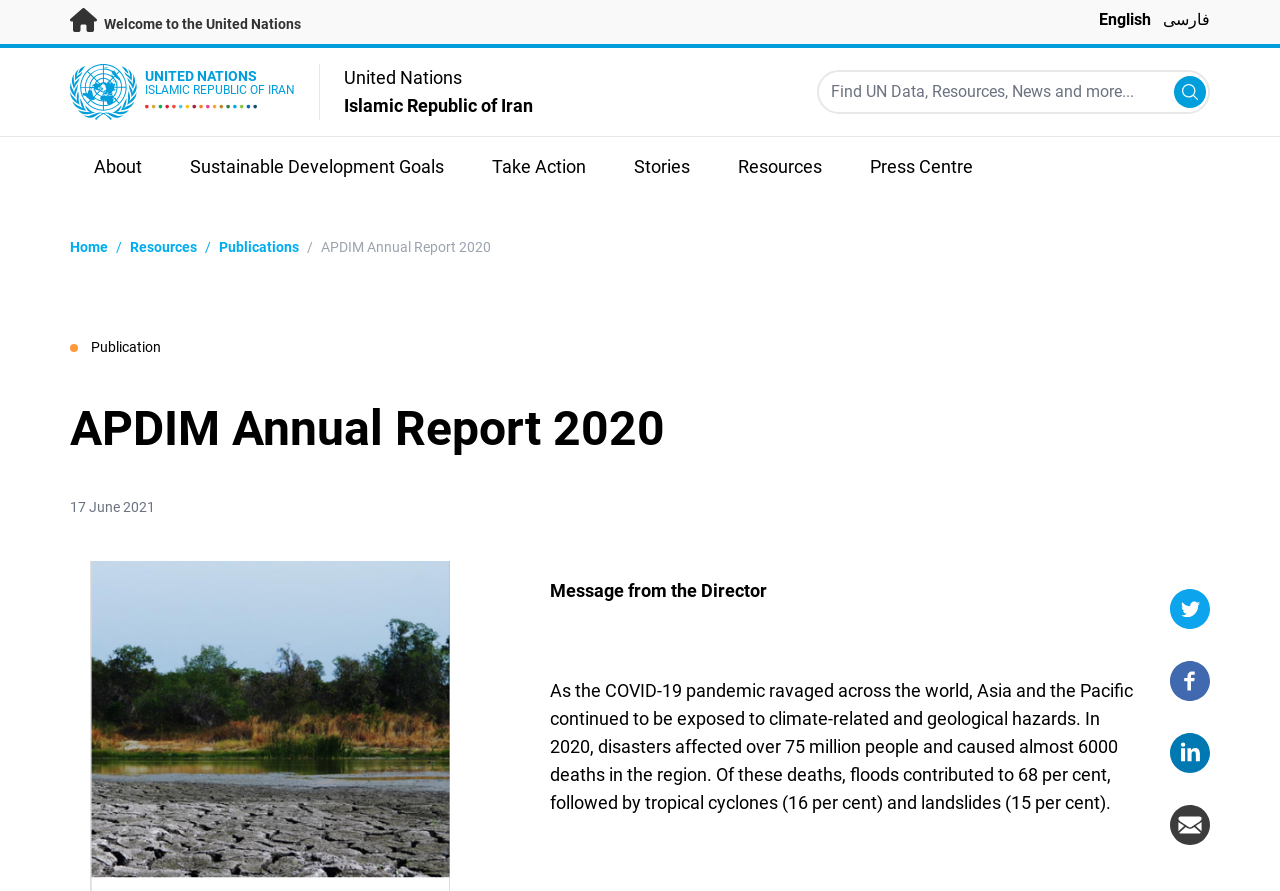Generate a thorough caption that explains the contents of the webpage.

The webpage is the APDIM Annual Report 2020 for the United Nations in the Islamic Republic of Iran. At the top left, there is a link to skip to the main content. Next to it, there is a welcome message with a UN logo. The top right corner features language options, including English and فارسی (Farsi).

Below the language options, there is a search bar with a submit button and a magnifying glass icon. The search bar is accompanied by a tagline "Find UN Data, Resources, News and more...".

The main navigation menu is located below the search bar, with links to "About", "Sustainable Development Goals", "Take Action", "Stories", "Resources", and "Press Centre". Each link has a corresponding generic element with the same text.

The breadcrumb navigation is located below the main navigation menu, showing the path "Home > Resources > Publications > APDIM Annual Report 2020".

The main content of the page is divided into sections. The first section has a heading "APDIM Annual Report 2020" and a publication date "17 June 2021". Below it, there is a message from the Director, which discusses the impact of the COVID-19 pandemic and natural disasters in Asia and the Pacific in 2020.

At the bottom right corner of the page, there are social media links to Twitter, Facebook, Linkedin, and Email, each with its corresponding icon.